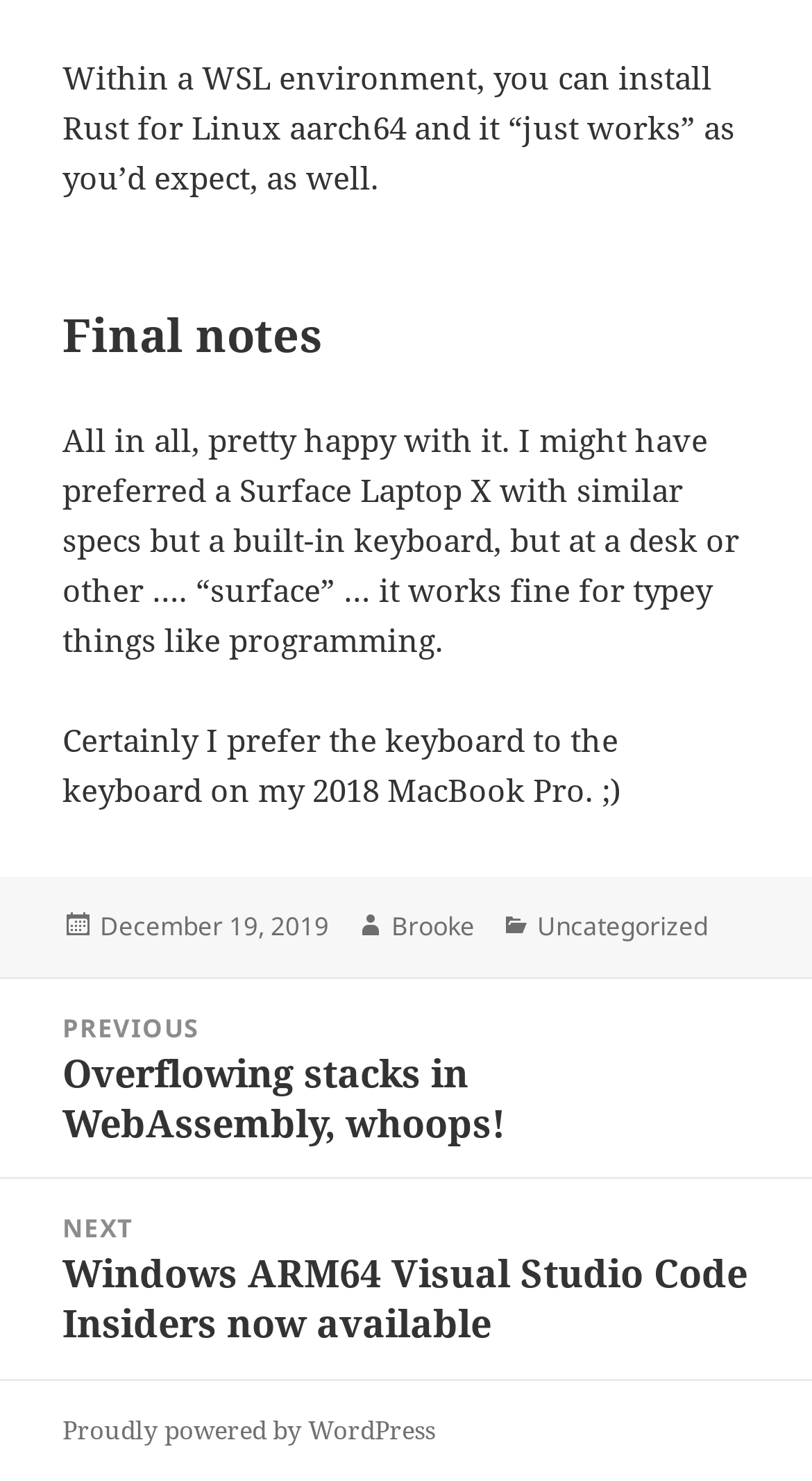Provide the bounding box coordinates for the UI element that is described as: "Brooke".

[0.482, 0.613, 0.585, 0.638]